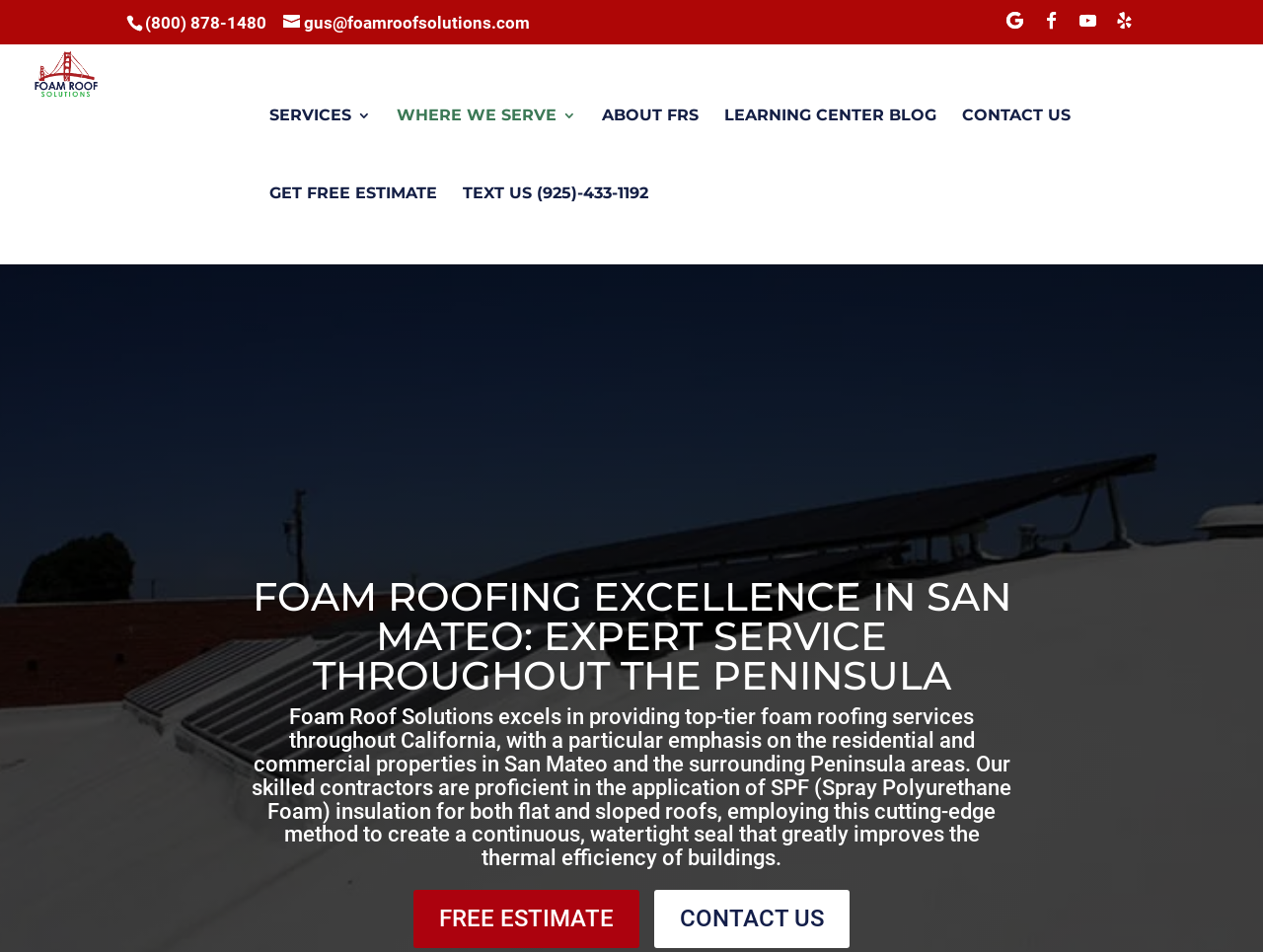Respond with a single word or phrase to the following question: What is the company name?

Foam Roof Solutions